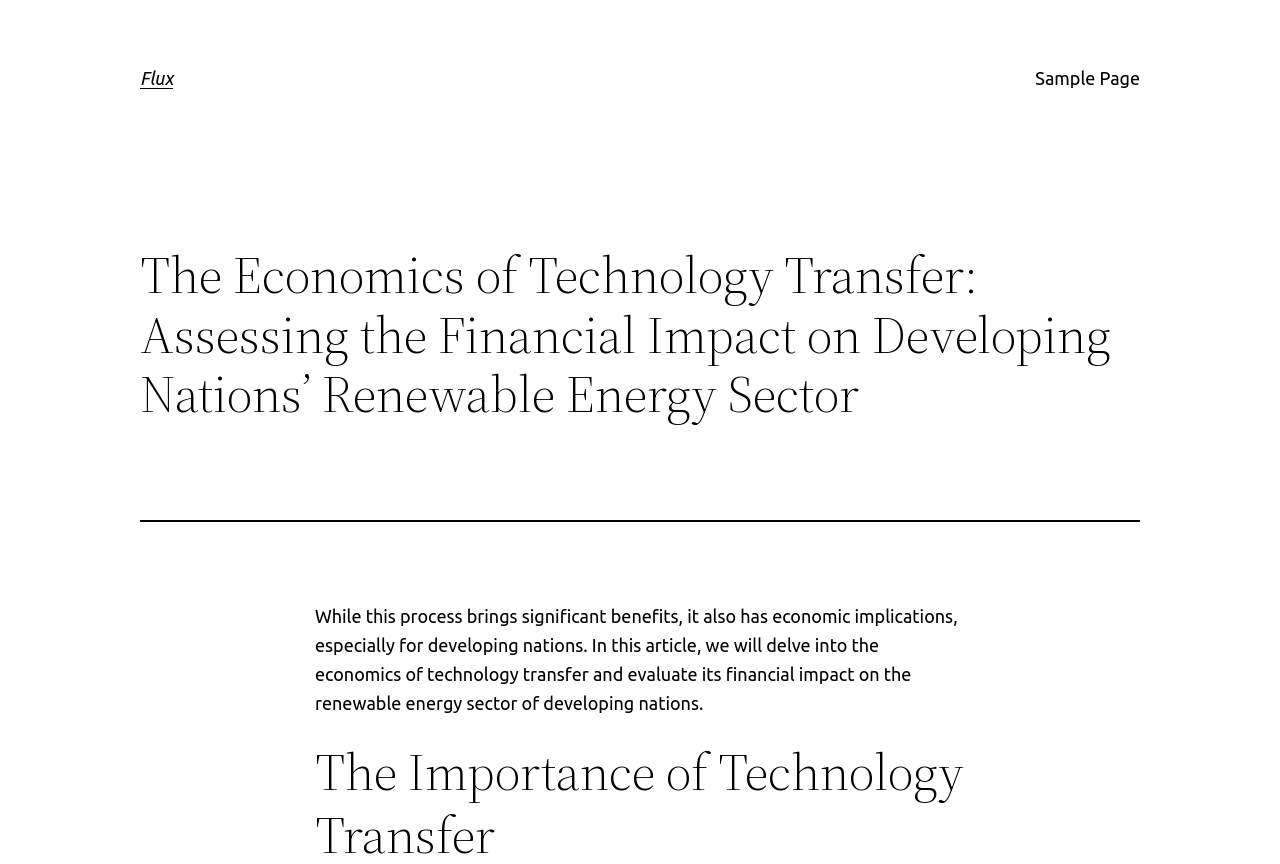Reply to the question with a single word or phrase:
What is the main topic of this article?

Technology transfer